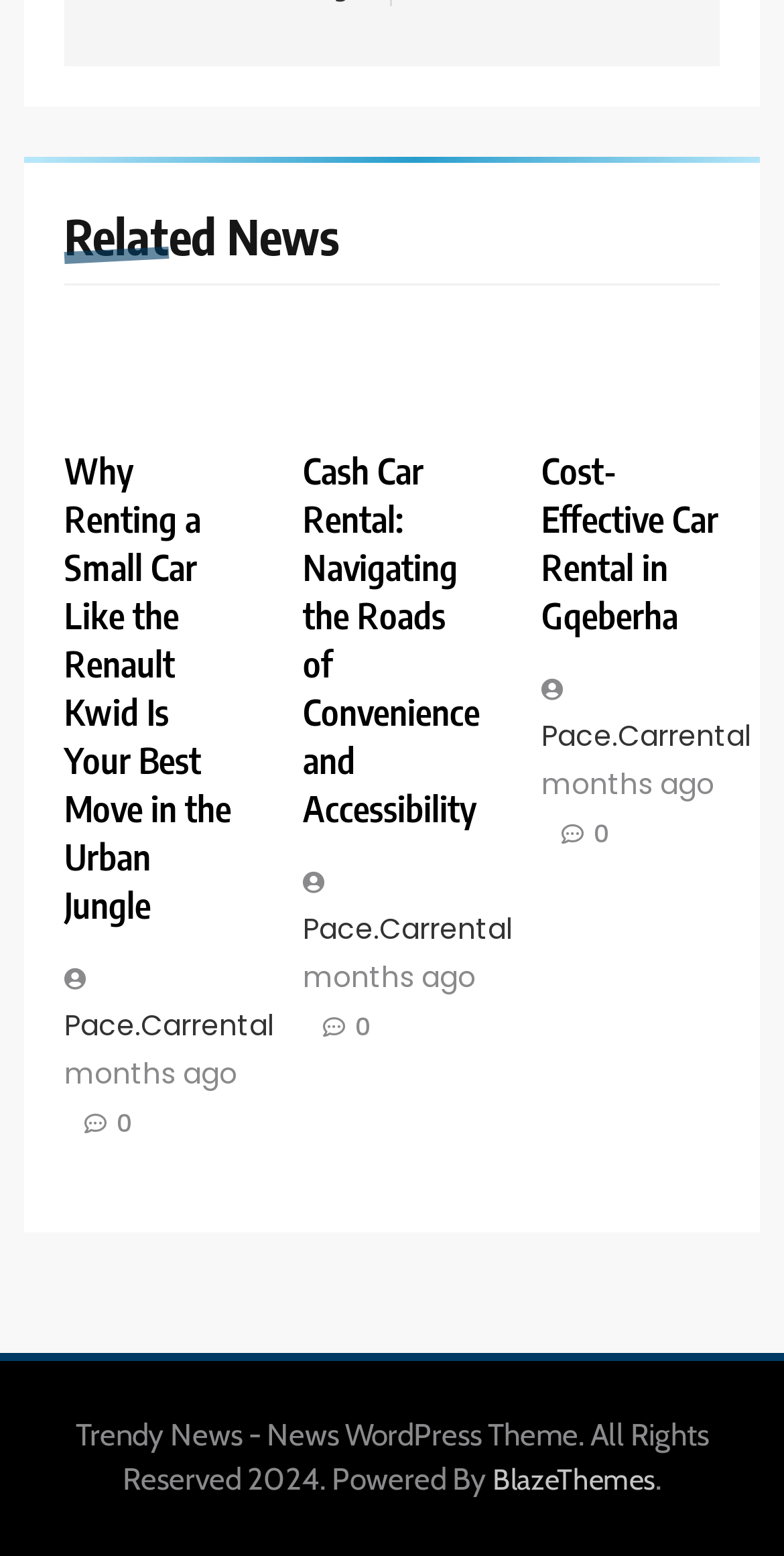Using the provided element description, identify the bounding box coordinates as (top-left x, top-left y, bottom-right x, bottom-right y). Ensure all values are between 0 and 1. Description: Soylu, Ahmet

None